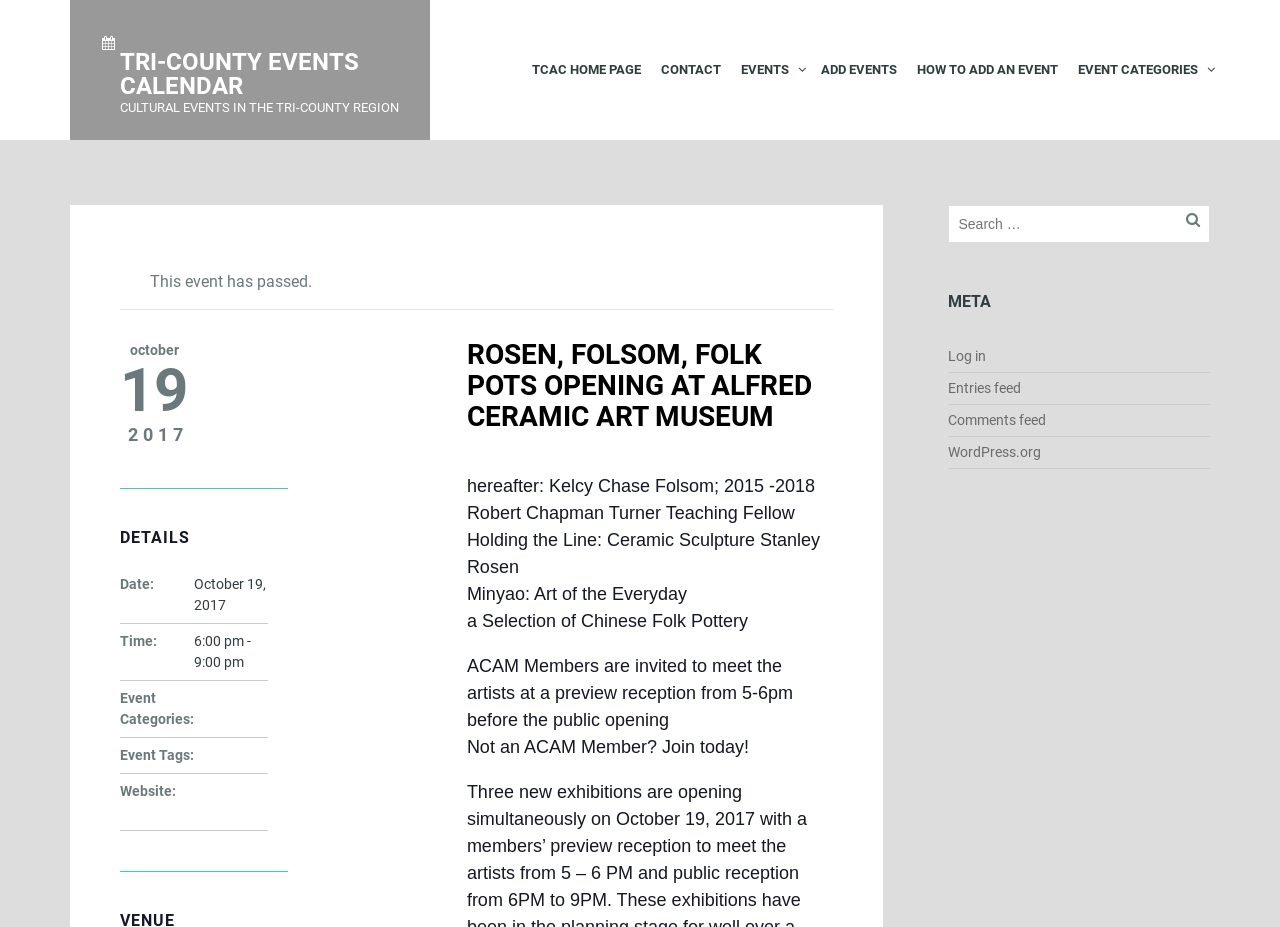Is the event already over?
Relying on the image, give a concise answer in one word or a brief phrase.

Yes